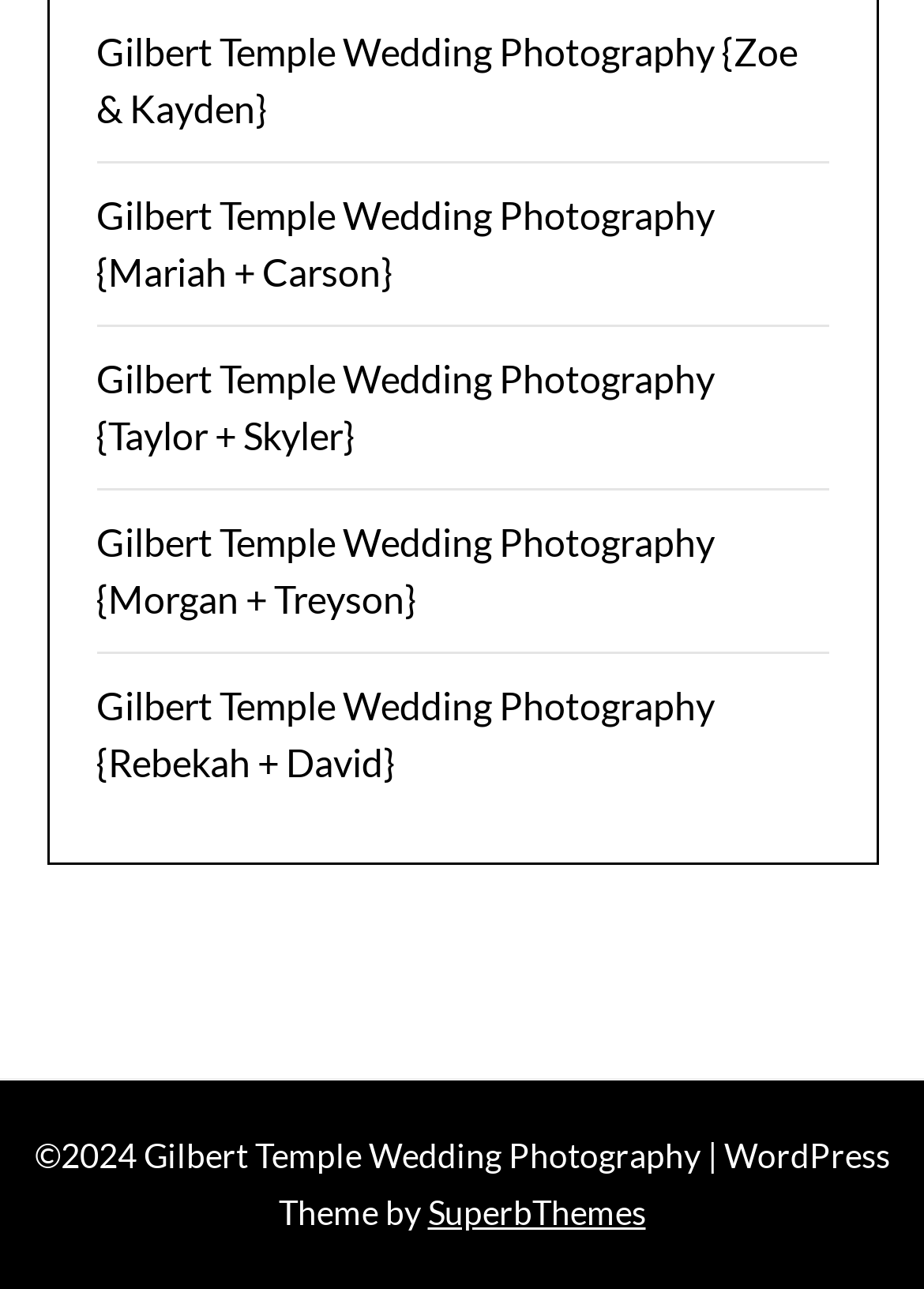How many wedding photography links are on the webpage?
Please craft a detailed and exhaustive response to the question.

There are five links on the webpage, each with a different couple's name, indicating that they are separate wedding photography albums or galleries. These links are arranged vertically on the webpage, suggesting that they are the main content of the page.